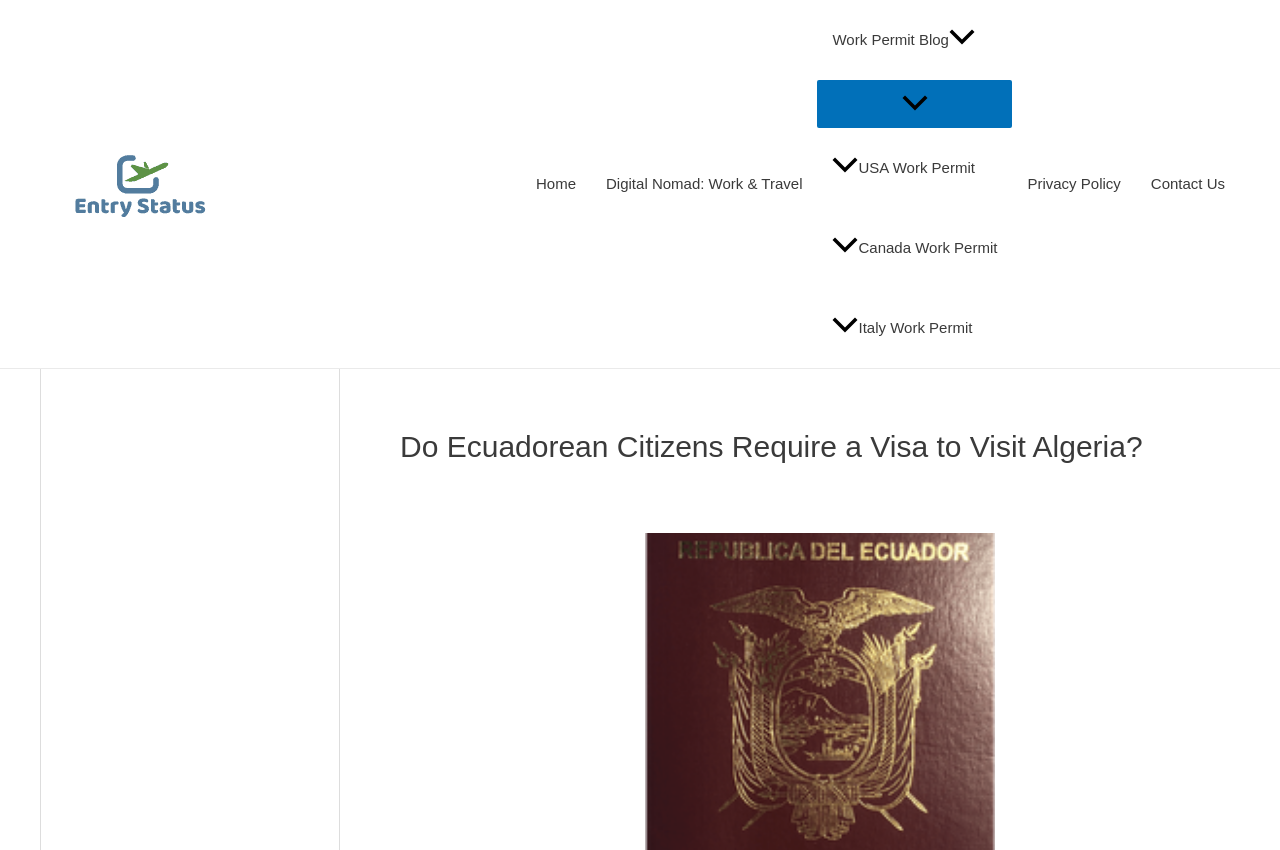Find the bounding box coordinates for the element that must be clicked to complete the instruction: "Visit the USA Work Permit page". The coordinates should be four float numbers between 0 and 1, indicated as [left, top, right, bottom].

[0.639, 0.151, 0.791, 0.245]